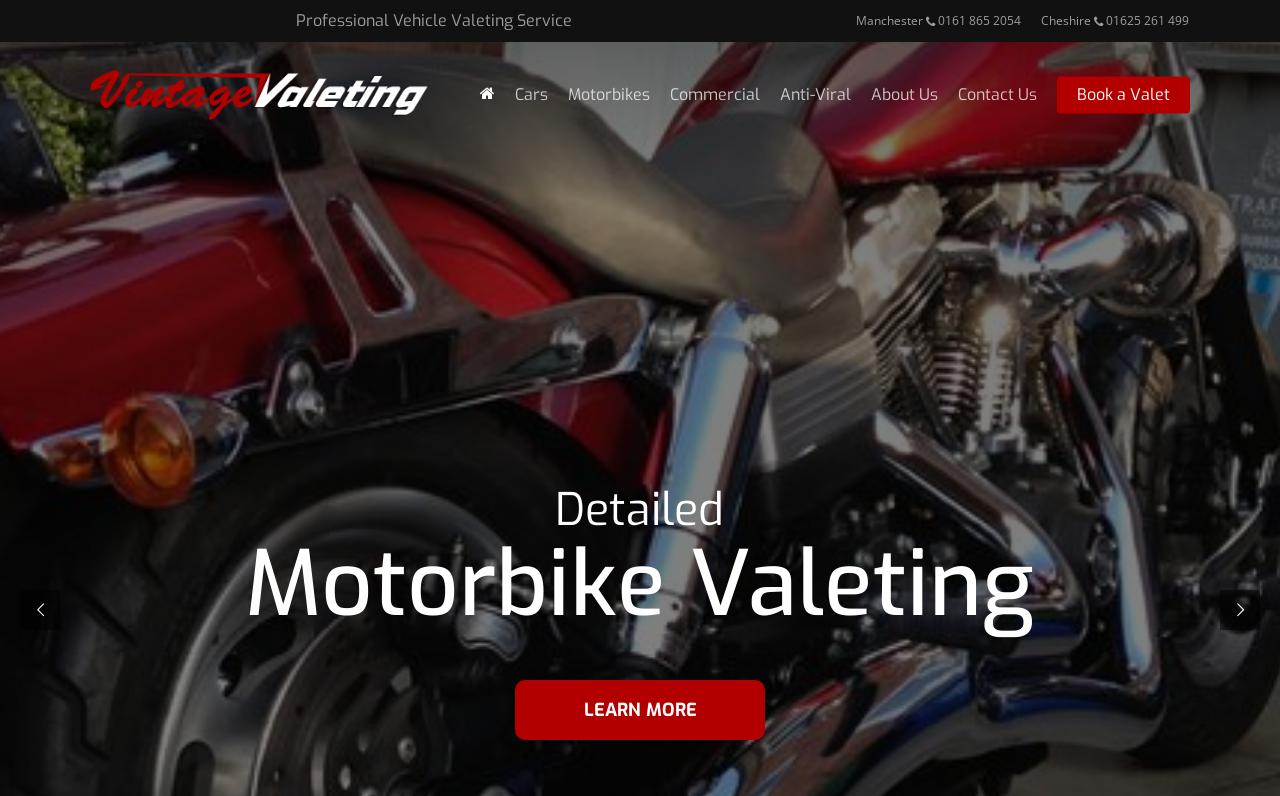What is the focus of the 'Mobile Commercial' section?
Utilize the information in the image to give a detailed answer to the question.

The 'Mobile Commercial' section is focused on providing valeting services for commercial vehicles, likely offering a mobile service that can come to the customer's location.